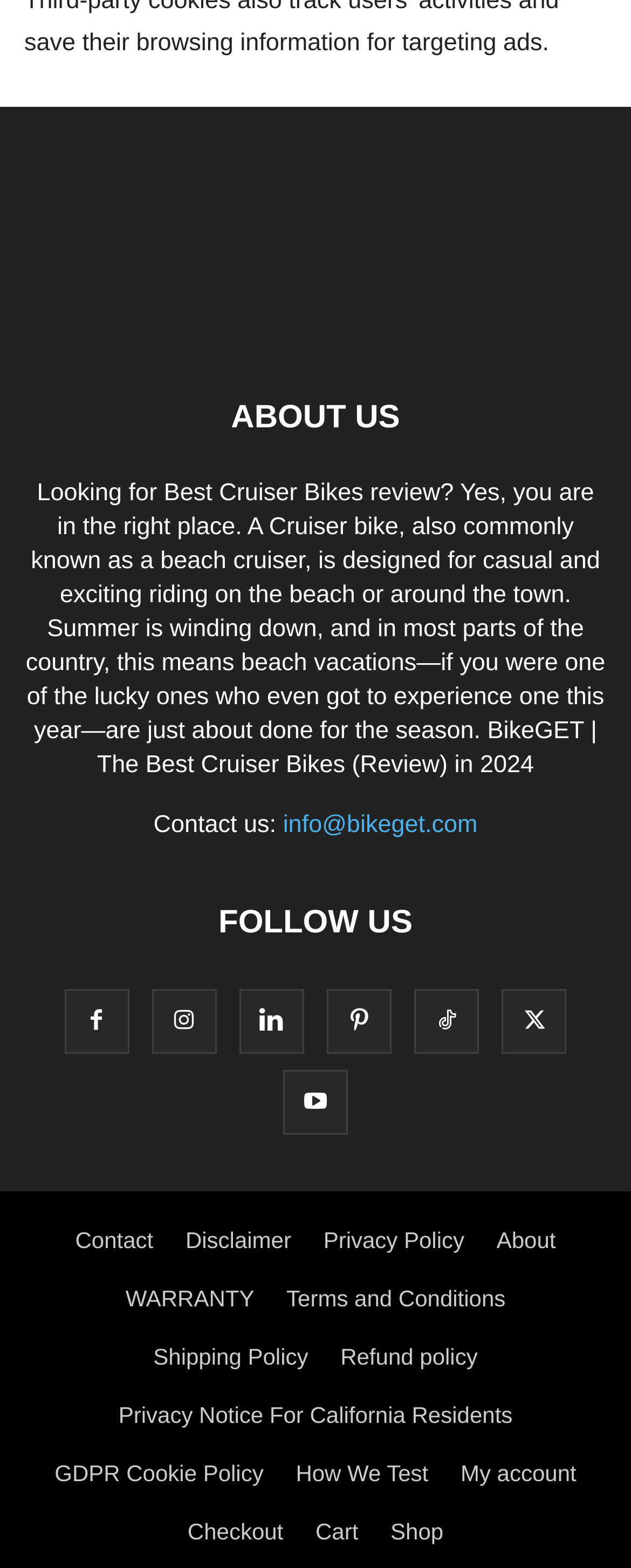What is the main topic of this webpage?
Based on the screenshot, provide your answer in one word or phrase.

Cruiser Bikes